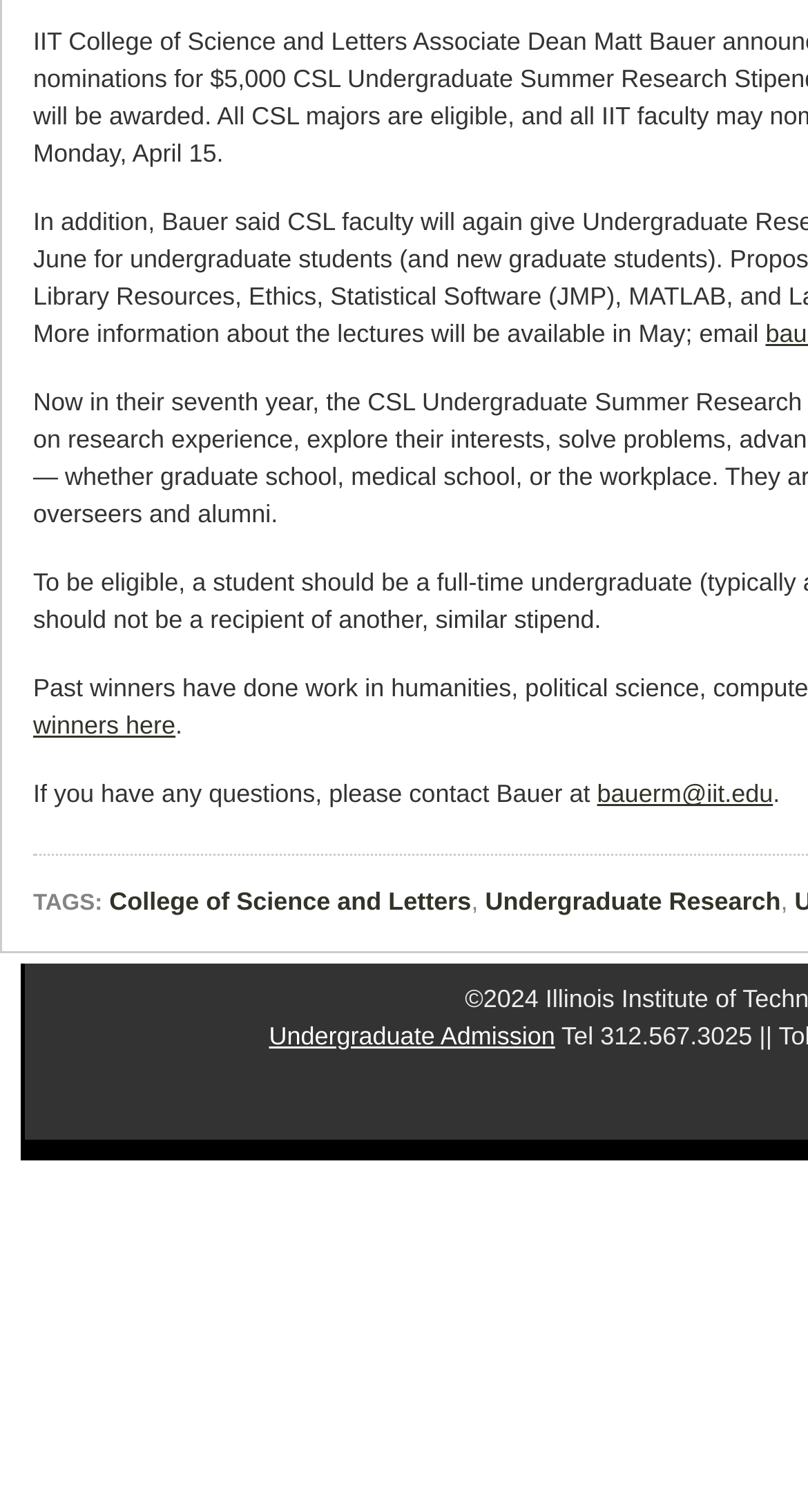Find the bounding box coordinates for the HTML element described in this sentence: "bauerm@iit.edu". Provide the coordinates as four float numbers between 0 and 1, in the format [left, top, right, bottom].

[0.739, 0.516, 0.957, 0.535]